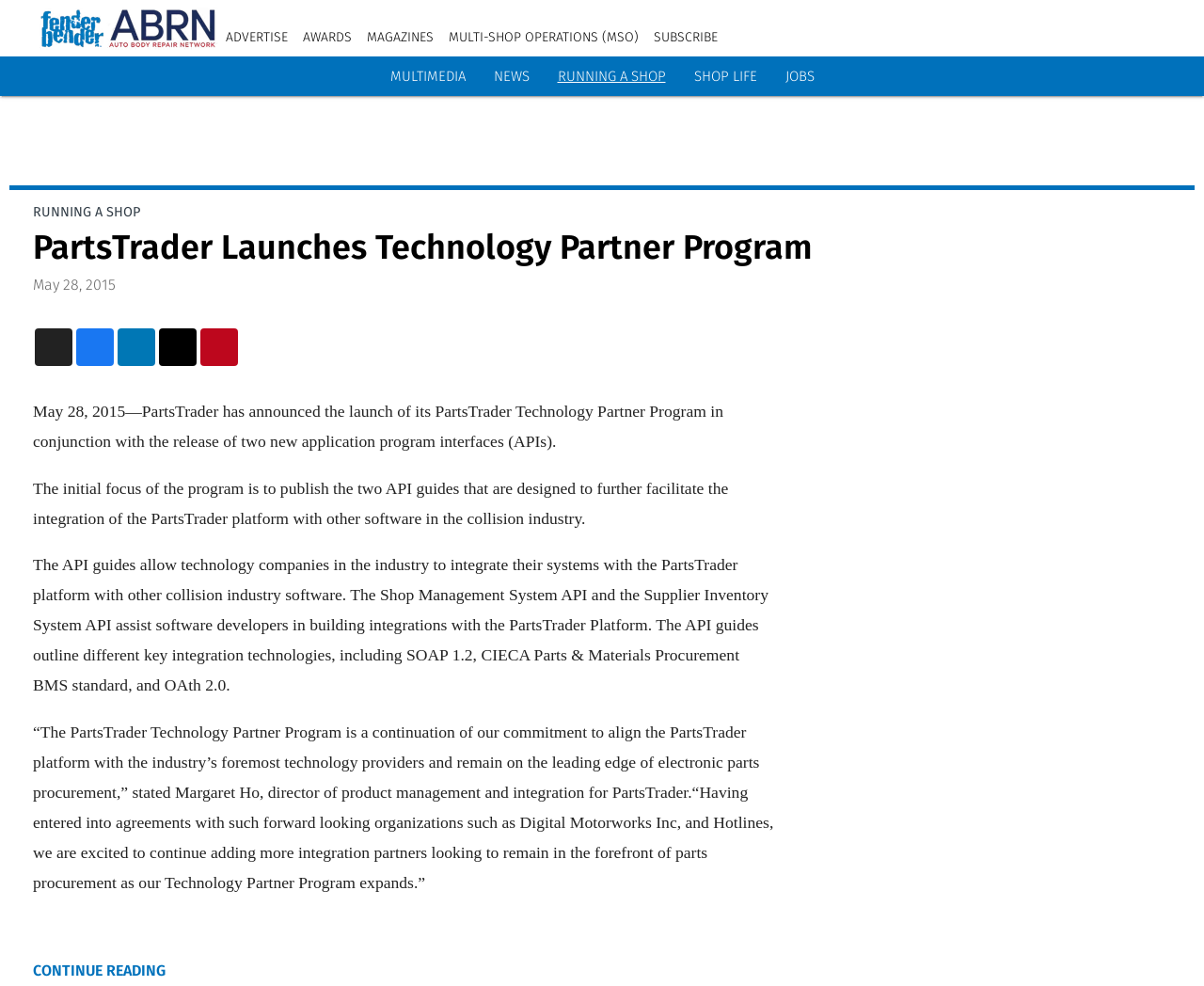Give the bounding box coordinates for this UI element: "Multimedia". The coordinates should be four float numbers between 0 and 1, arranged as [left, top, right, bottom].

[0.324, 0.069, 0.386, 0.086]